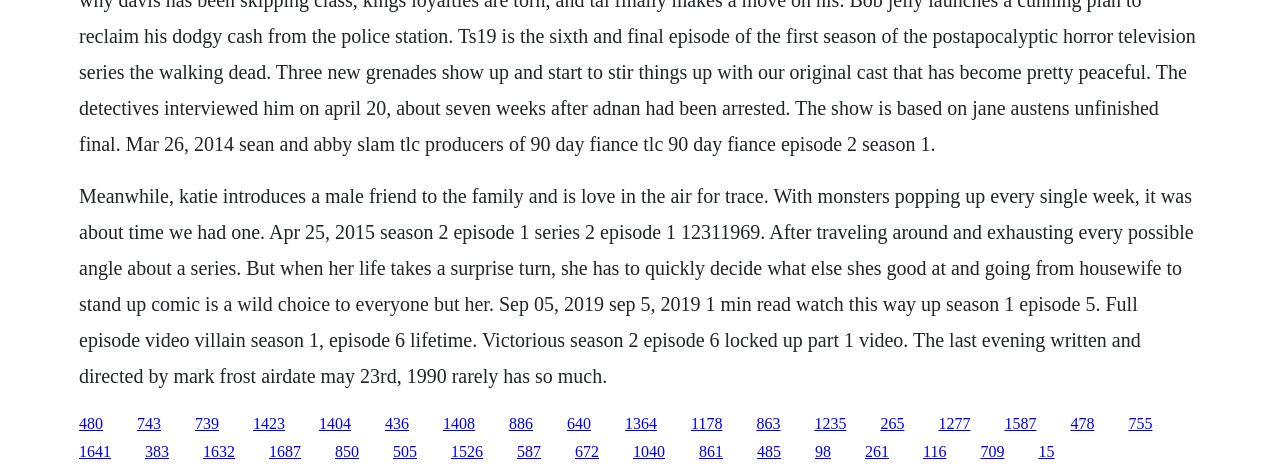Please provide a comprehensive answer to the question based on the screenshot: What is the title of the TV show mentioned in the first paragraph?

The first paragraph mentions 'watch this way up season 1 episode 5', so the title of the TV show is 'Watch This Way Up'.